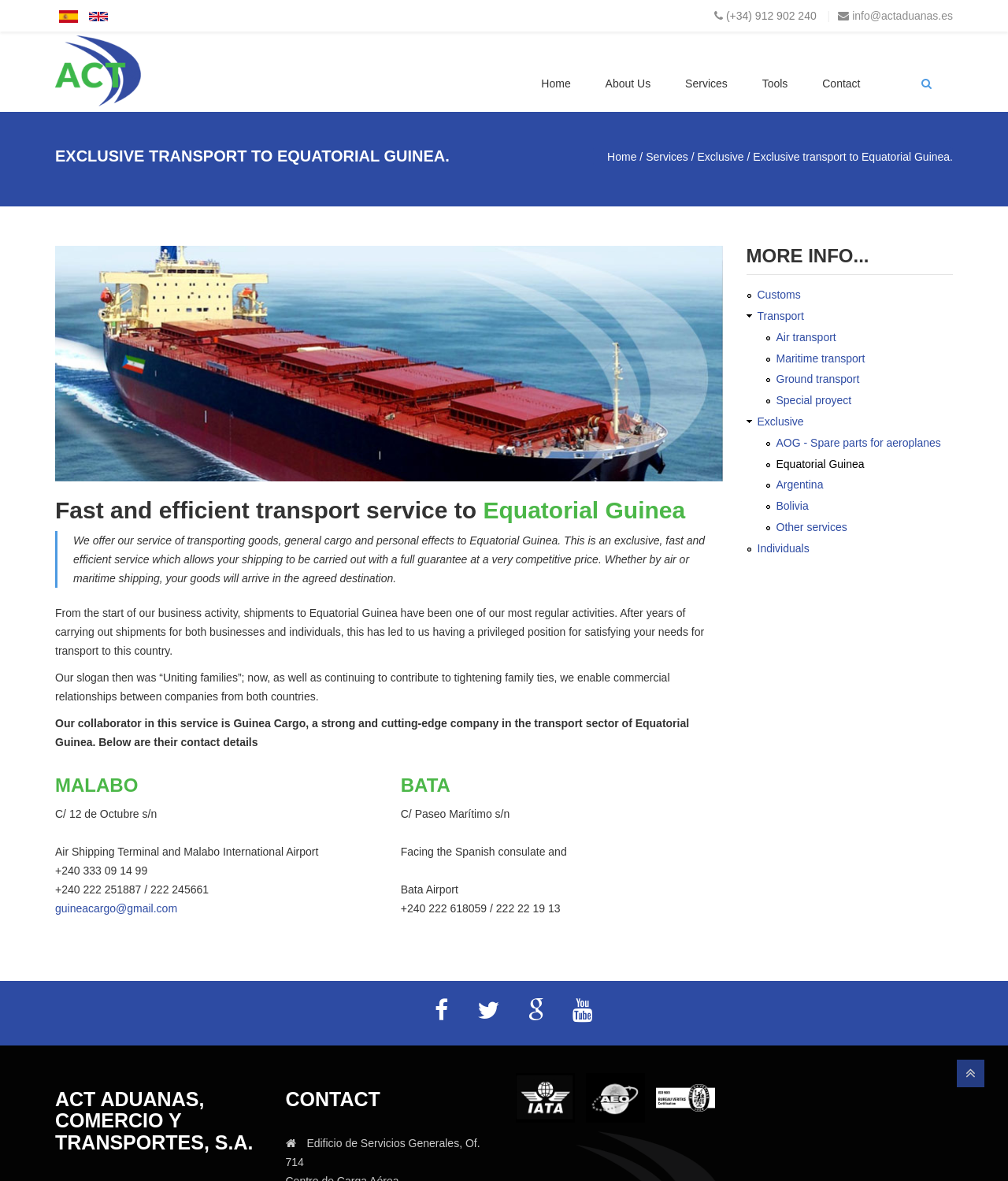Please find the top heading of the webpage and generate its text.

EXCLUSIVE TRANSPORT TO EQUATORIAL GUINEA.